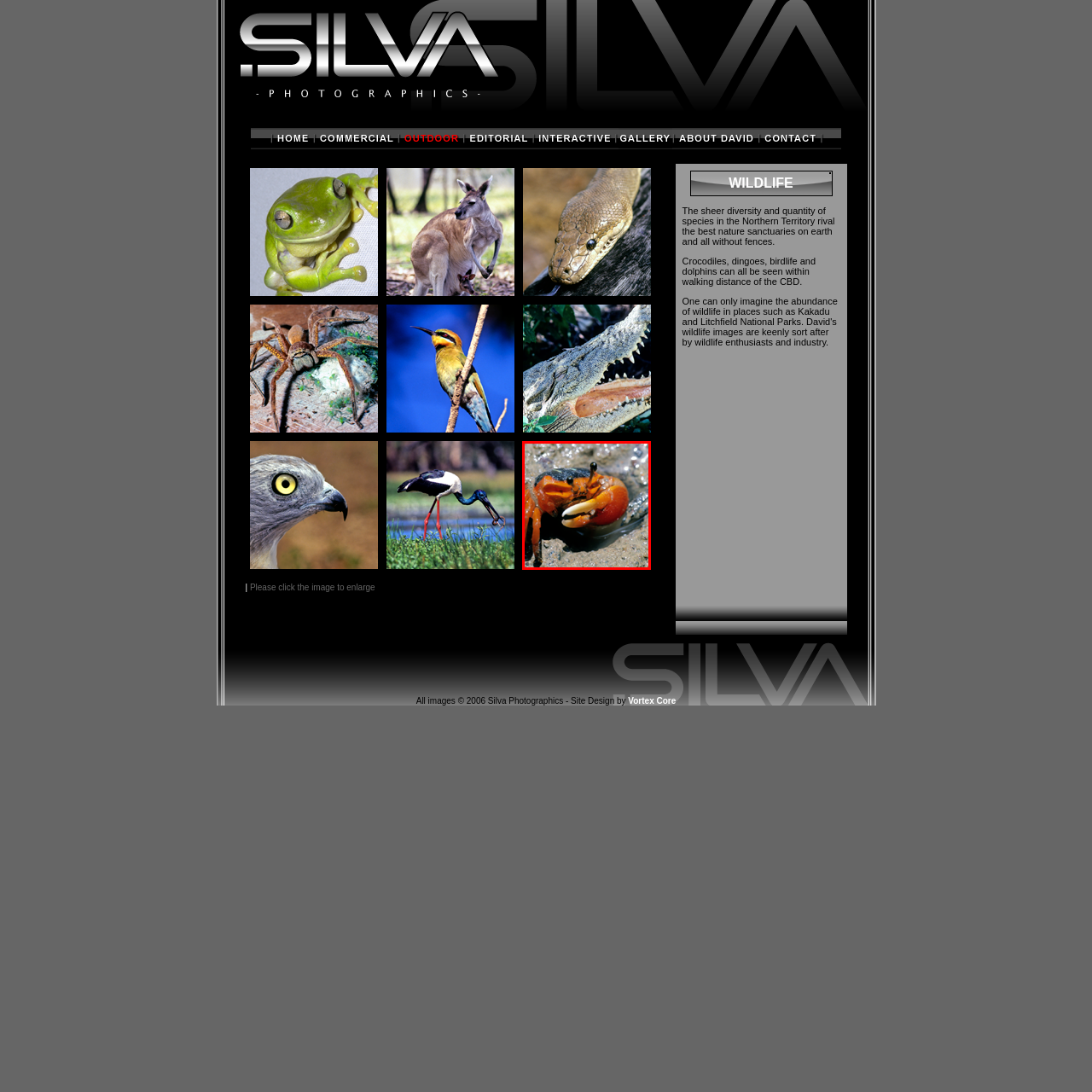What is the purpose of the Red Soldier Crab's prominent claw?
Please examine the image within the red bounding box and provide a comprehensive answer based on the visual details you observe.

The caption highlights the crab's unique adaptation to its environment, specifically mentioning that the prominent claw is held up in a defensive posture, indicating its purpose is for defense.